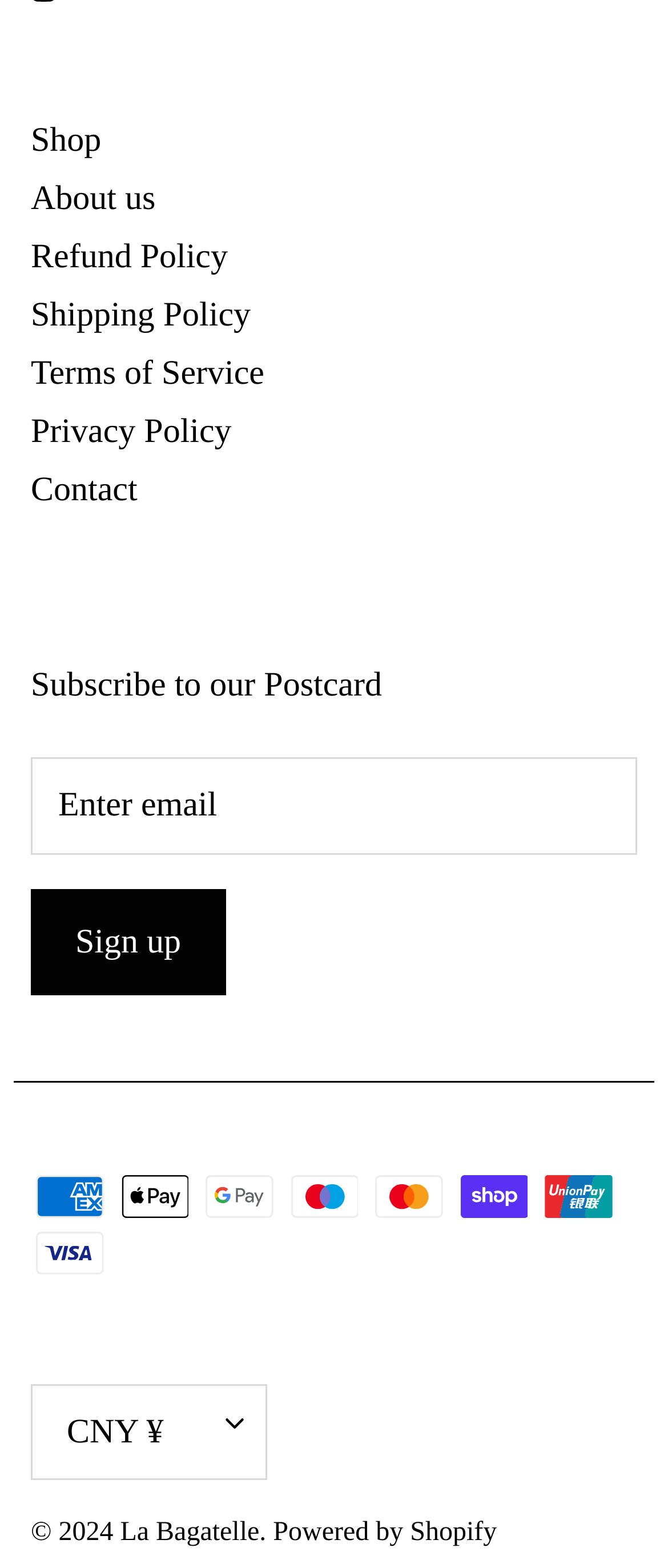Please find and report the bounding box coordinates of the element to click in order to perform the following action: "Click on the 'Shop' link". The coordinates should be expressed as four float numbers between 0 and 1, in the format [left, top, right, bottom].

[0.046, 0.077, 0.152, 0.101]